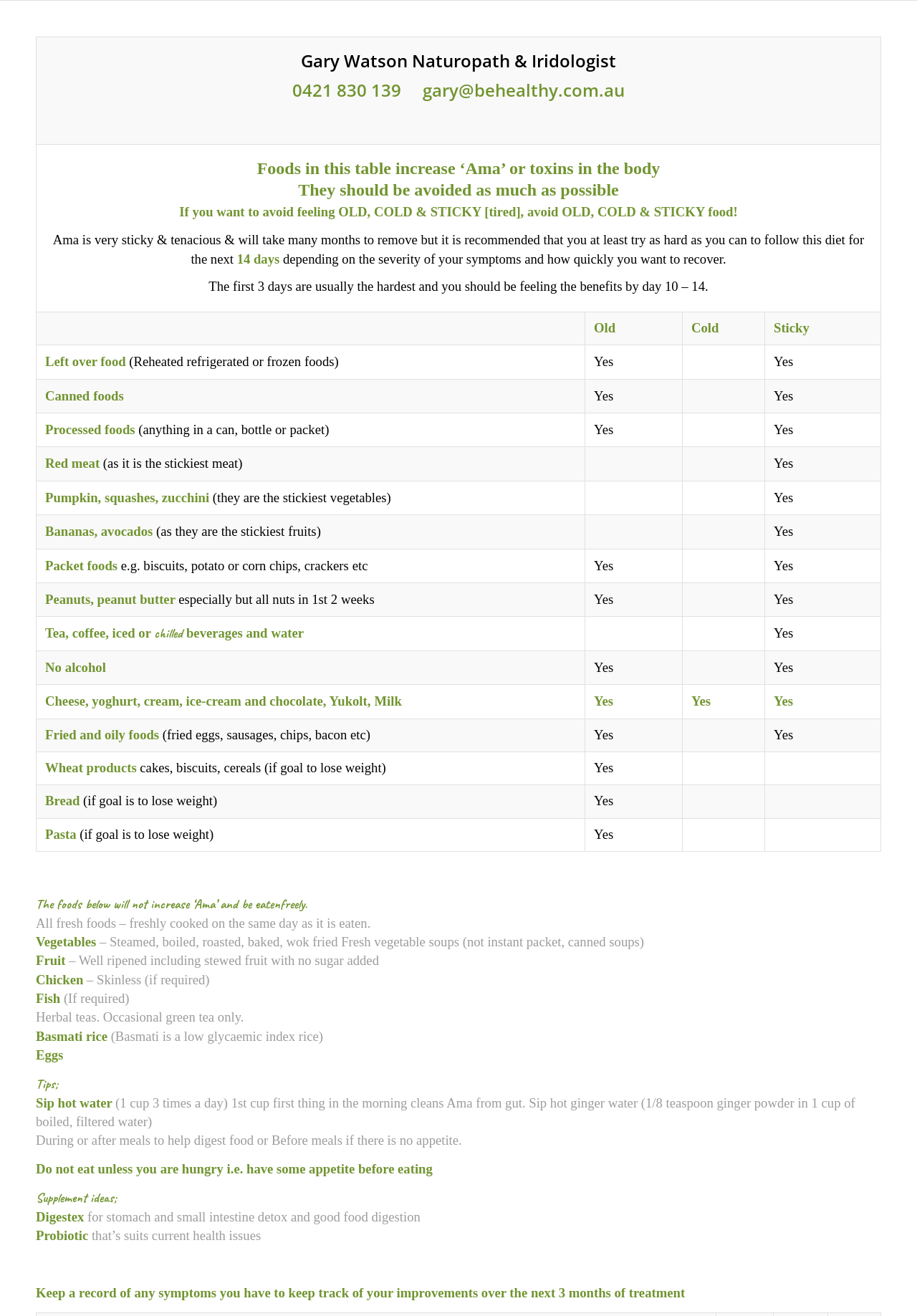What is the name of the naturopath and iridologist?
Please give a detailed and elaborate answer to the question.

The answer can be found in the first gridcell of the table, which contains the text 'Gary Watson Naturopath & Iridologist 0421 830 139 gary@behealthy.com.au'.